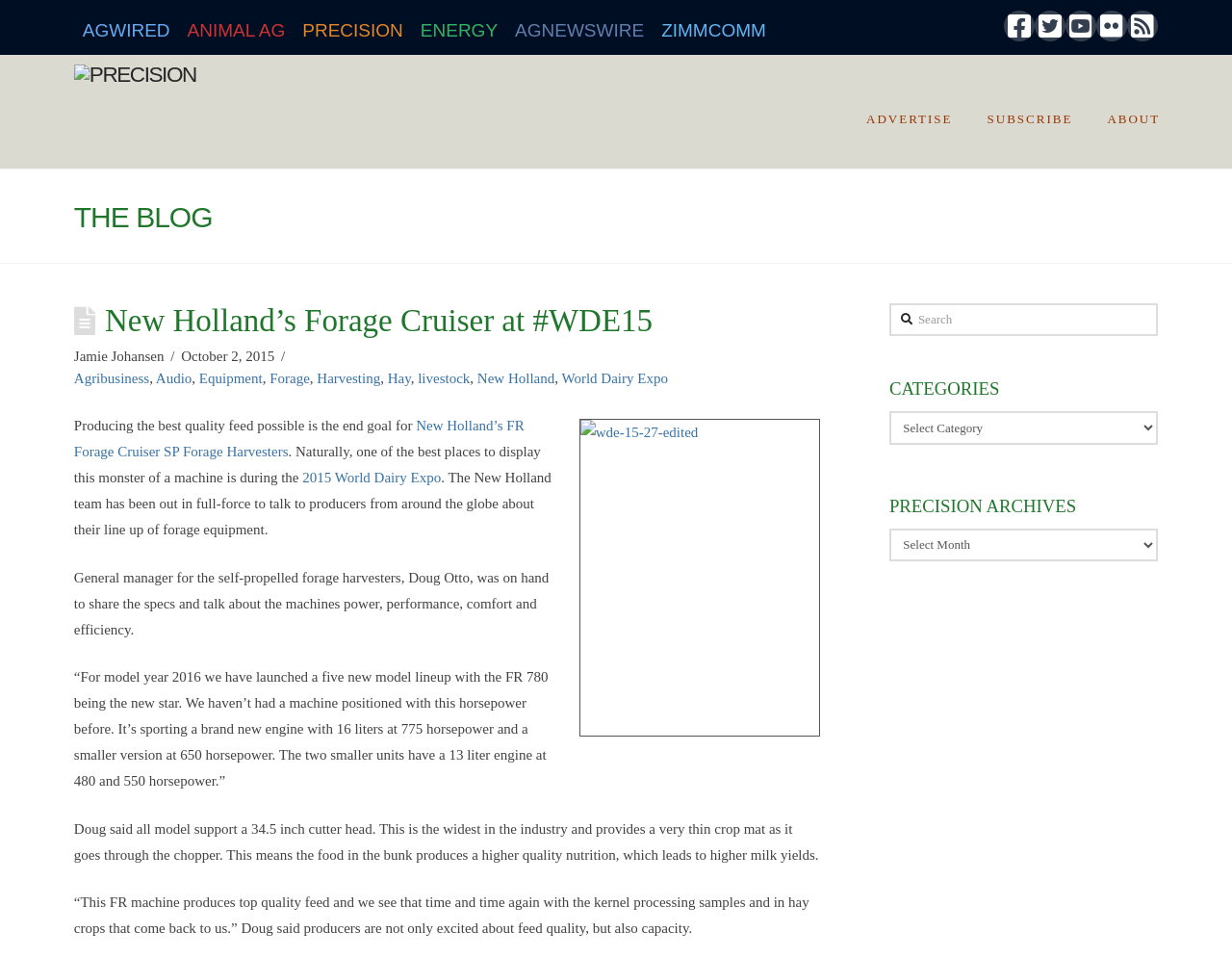Provide a thorough description of this webpage.

The webpage is about New Holland's Forage Cruiser at the 2015 World Dairy Expo, with a focus on precision agriculture. At the top of the page, there are several links to other websites, including AGWIRED, ANIMAL AG, PRECISION, ENERGY, AGNEWSWIRE, and ZIMMCOMM. On the right side of the top section, there are social media links to Facebook, Twitter, YouTube, Flickr, and RSS.

Below the top section, there is a table with a heading "THE BLOG" and a subheading "New Holland’s Forage Cruiser at #WDE15". The author of the blog post is Jamie Johansen, and it was published on October 2, 2015. The post is categorized under Agribusiness, Audio, Equipment, Forage, Harvesting, Hay, Livestock, and New Holland.

The main content of the blog post is about the New Holland FR Forage Cruiser SP Forage Harvesters, which was showcased at the 2015 World Dairy Expo. The post includes an image of the machine and quotes from Doug Otto, the general manager for self-propelled forage harvesters, discussing the machine's features and benefits.

On the right side of the page, there is a complementary section with a search box, categories, and precision archives. The categories section has a dropdown menu, and the precision archives section also has a dropdown menu with options to select from.

Overall, the webpage is focused on providing information about New Holland's Forage Cruiser and its features, as well as its presence at the 2015 World Dairy Expo.